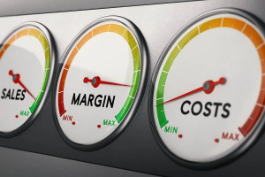Describe all significant details and elements found in the image.

The image features a set of three gauge dials, prominently displaying key financial metrics: Sales, Margin, and Costs. Each dial is encircled by a gradient of colors, transitioning from red to yellow and then to green, indicating performance levels. The Sales gauge shows a reading in the green zone, suggesting strong performance. The Margin gauge, centered in the middle, also points towards the green, indicating healthy profit margins. In contrast, the Costs gauge is nearing the red zone, which may suggest rising expenses. This visual representation serves as a snapshot of a company's financial health, highlighting areas of strength and concern.